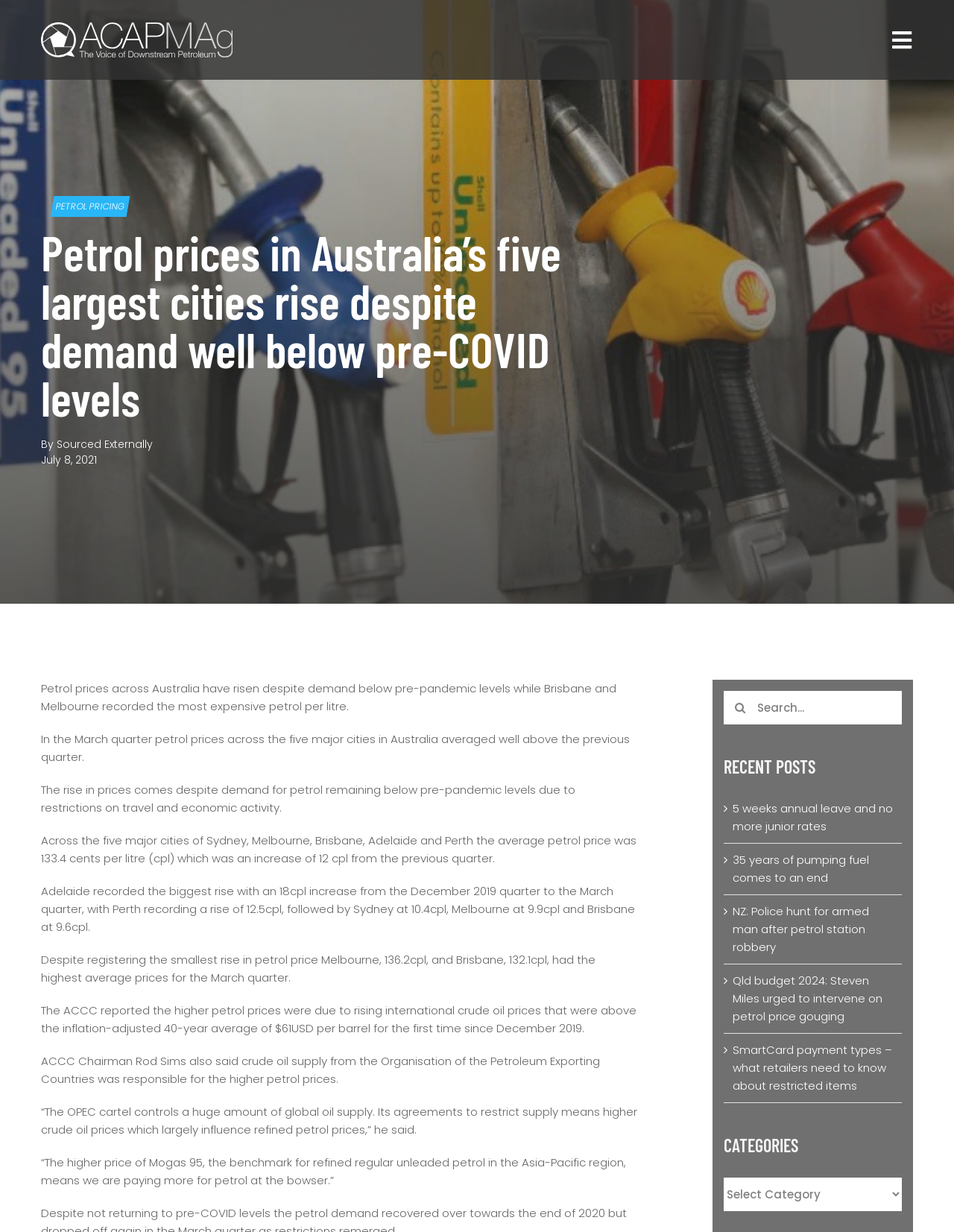Using the element description: "Delivery Partners", determine the bounding box coordinates. The coordinates should be in the format [left, top, right, bottom], with values between 0 and 1.

None